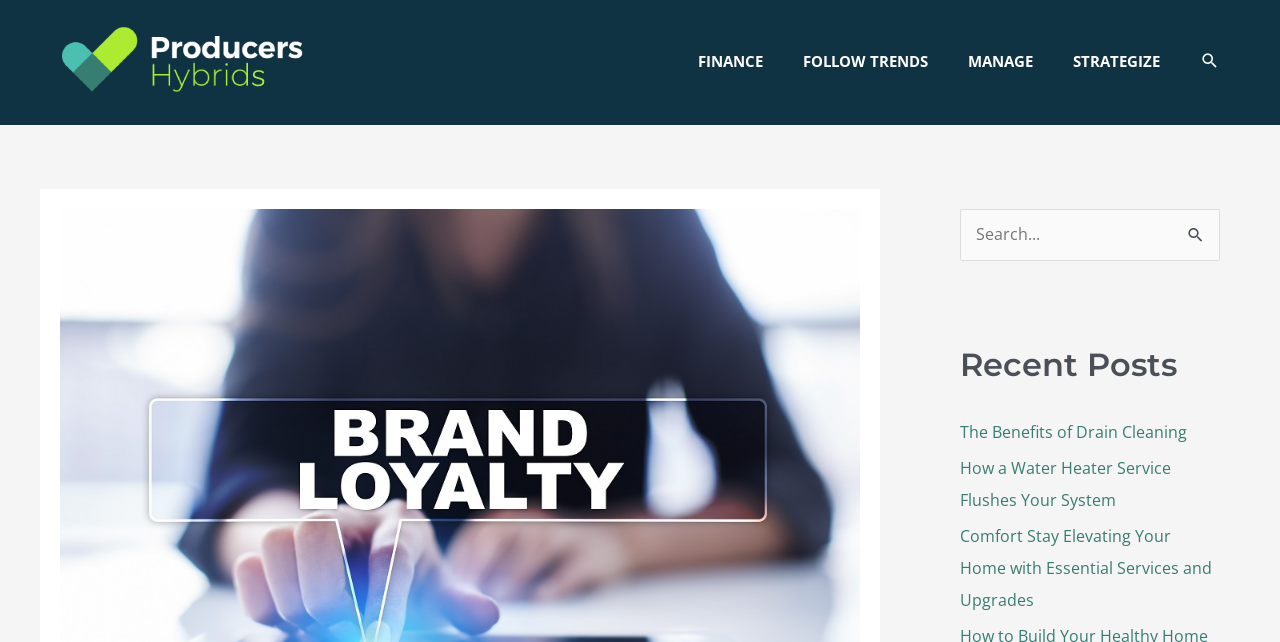Determine the bounding box coordinates for the area you should click to complete the following instruction: "Read The Benefits of Drain Cleaning".

[0.75, 0.656, 0.927, 0.691]